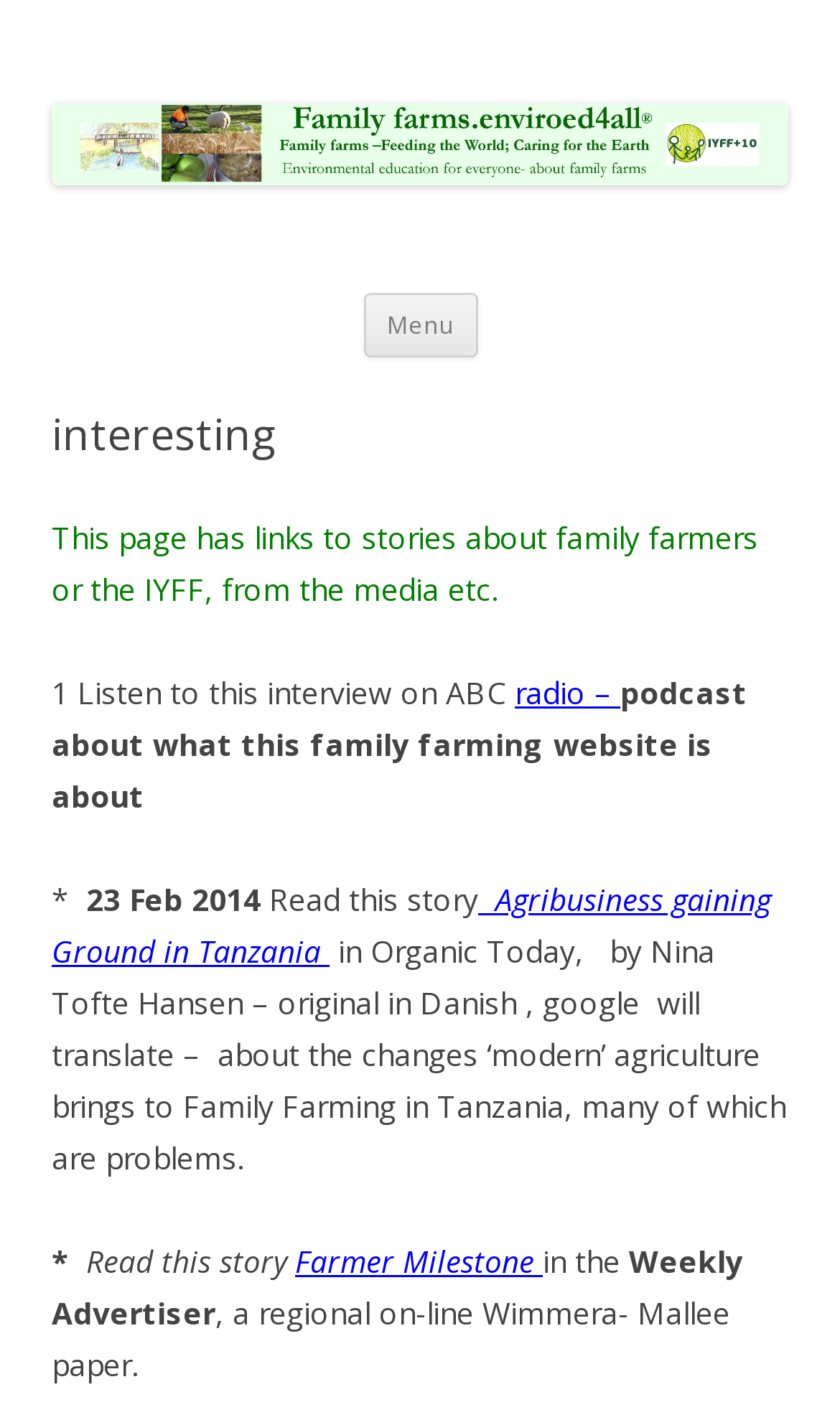What is the date of the first story?
Look at the image and provide a short answer using one word or a phrase.

23 Feb 2014